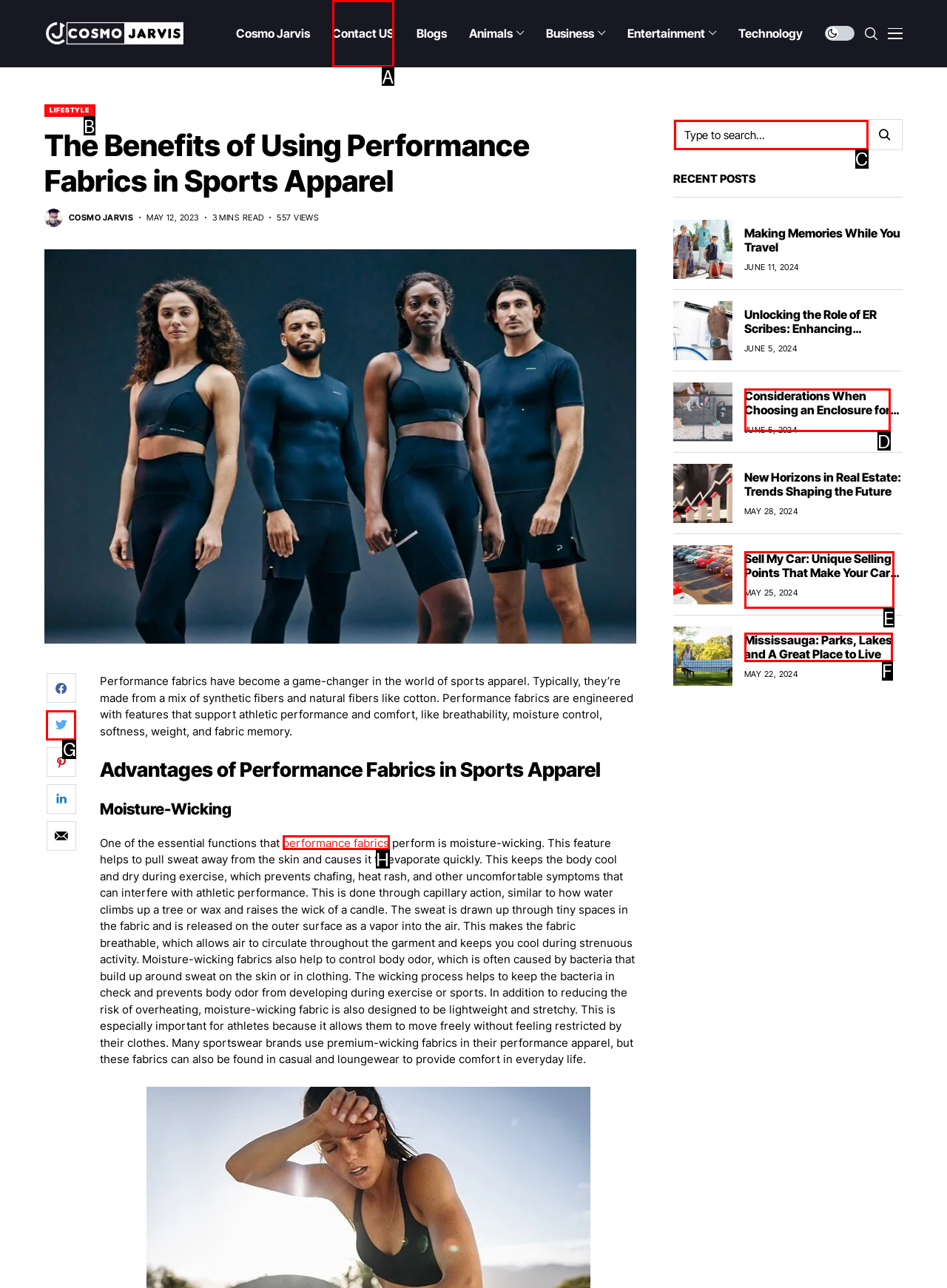Identify the correct UI element to click for this instruction: Click on the 'Contact US' link
Respond with the appropriate option's letter from the provided choices directly.

A